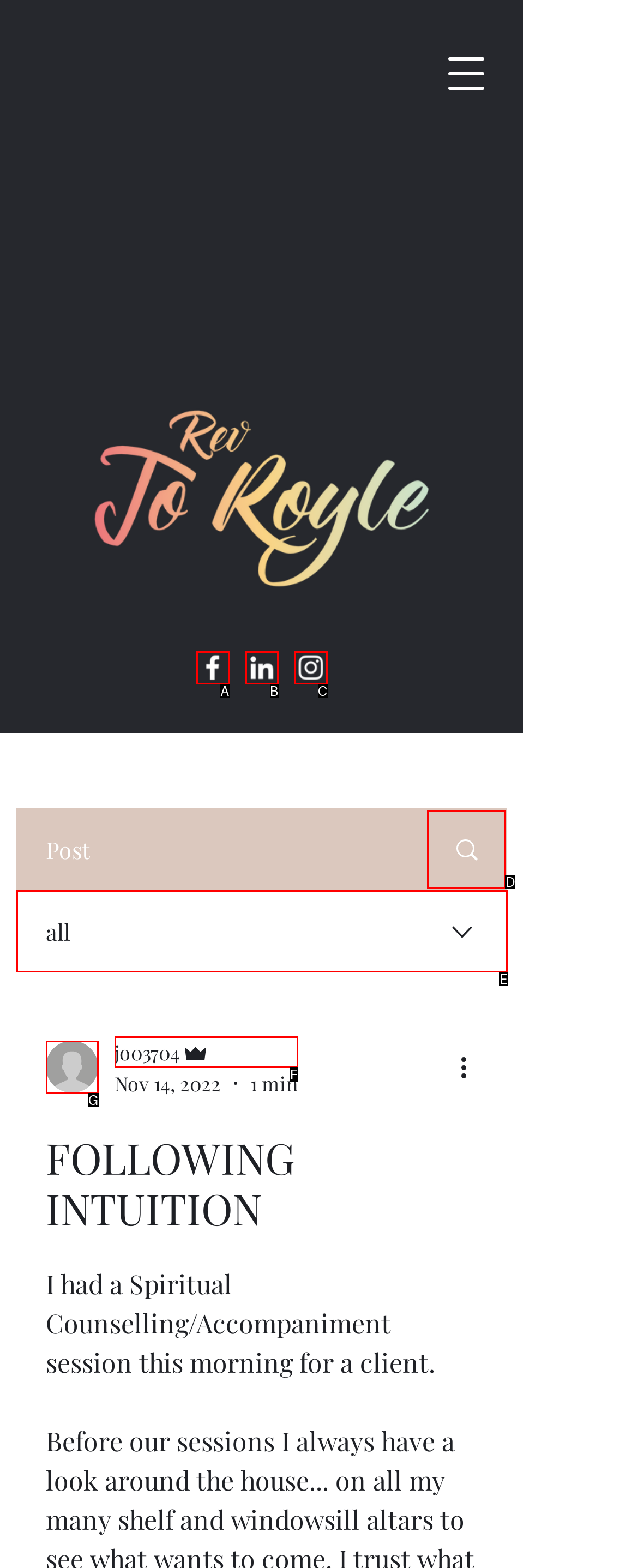Tell me the letter of the option that corresponds to the description: Search
Answer using the letter from the given choices directly.

D